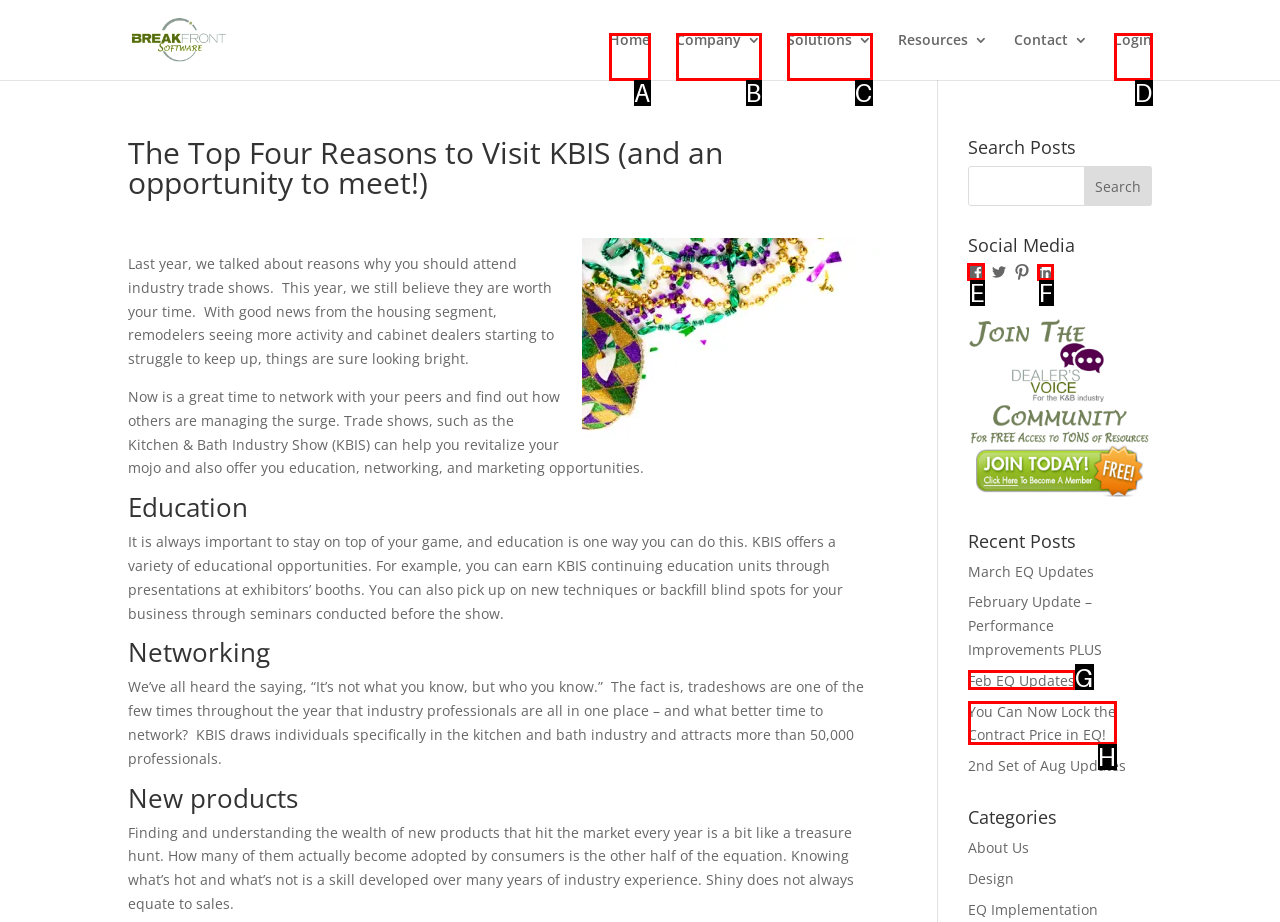Tell me which UI element to click to fulfill the given task: View Breakfront's profile on Facebook. Respond with the letter of the correct option directly.

E